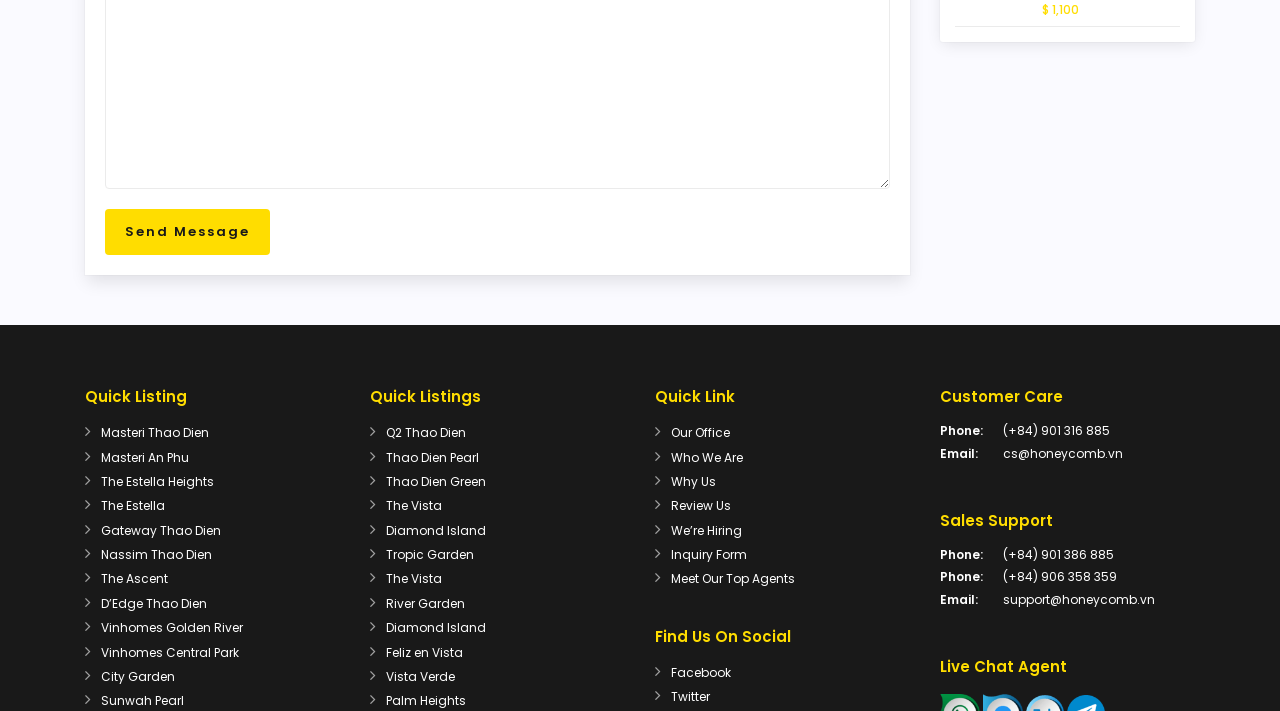Given the element description support@honeycomb.vn, specify the bounding box coordinates of the corresponding UI element in the format (top-left x, top-left y, bottom-right x, bottom-right y). All values must be between 0 and 1.

[0.784, 0.831, 0.902, 0.855]